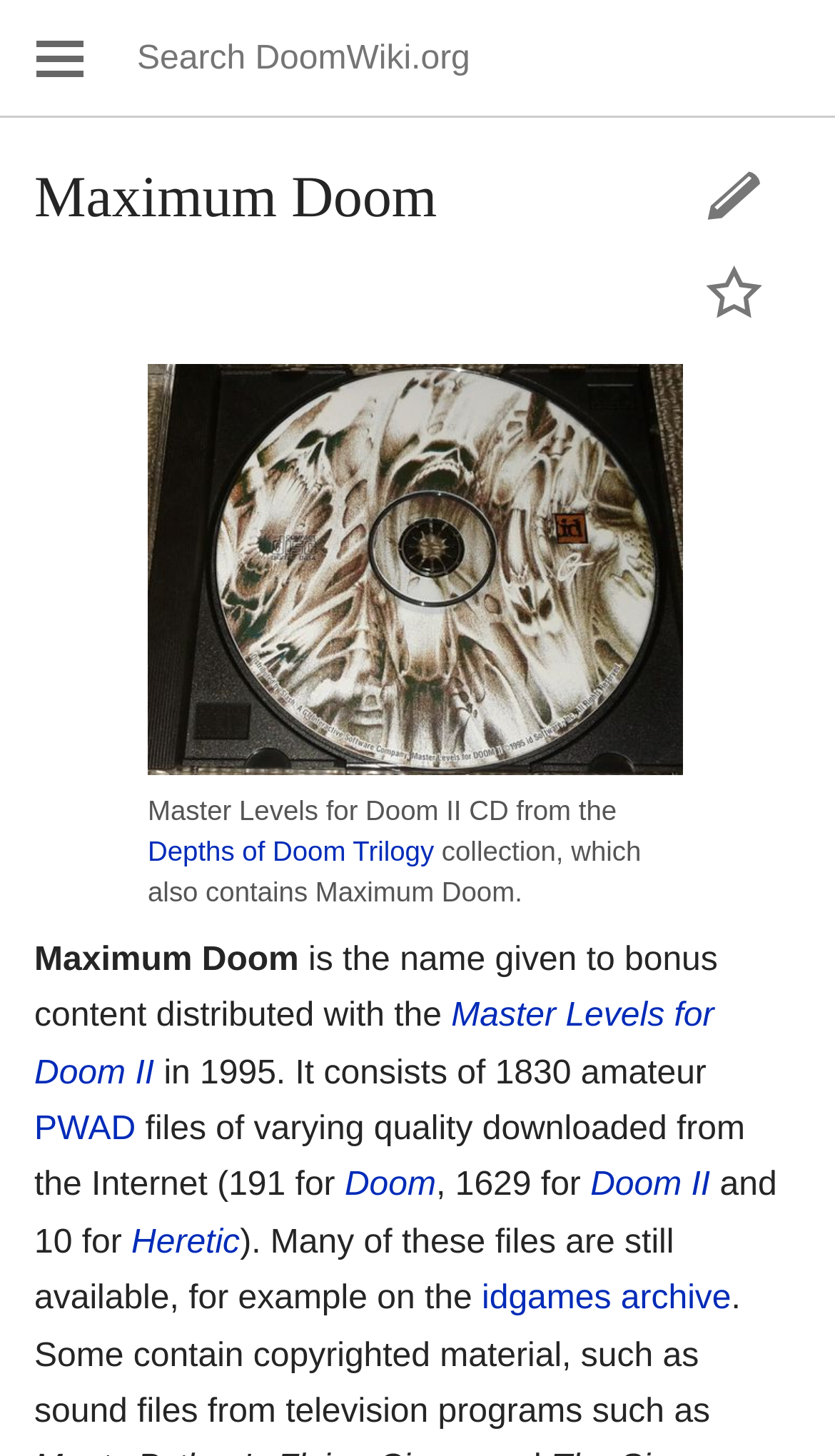Find the bounding box coordinates of the element you need to click on to perform this action: 'Visit Depths of Doom Trilogy'. The coordinates should be represented by four float values between 0 and 1, in the format [left, top, right, bottom].

[0.177, 0.573, 0.52, 0.596]